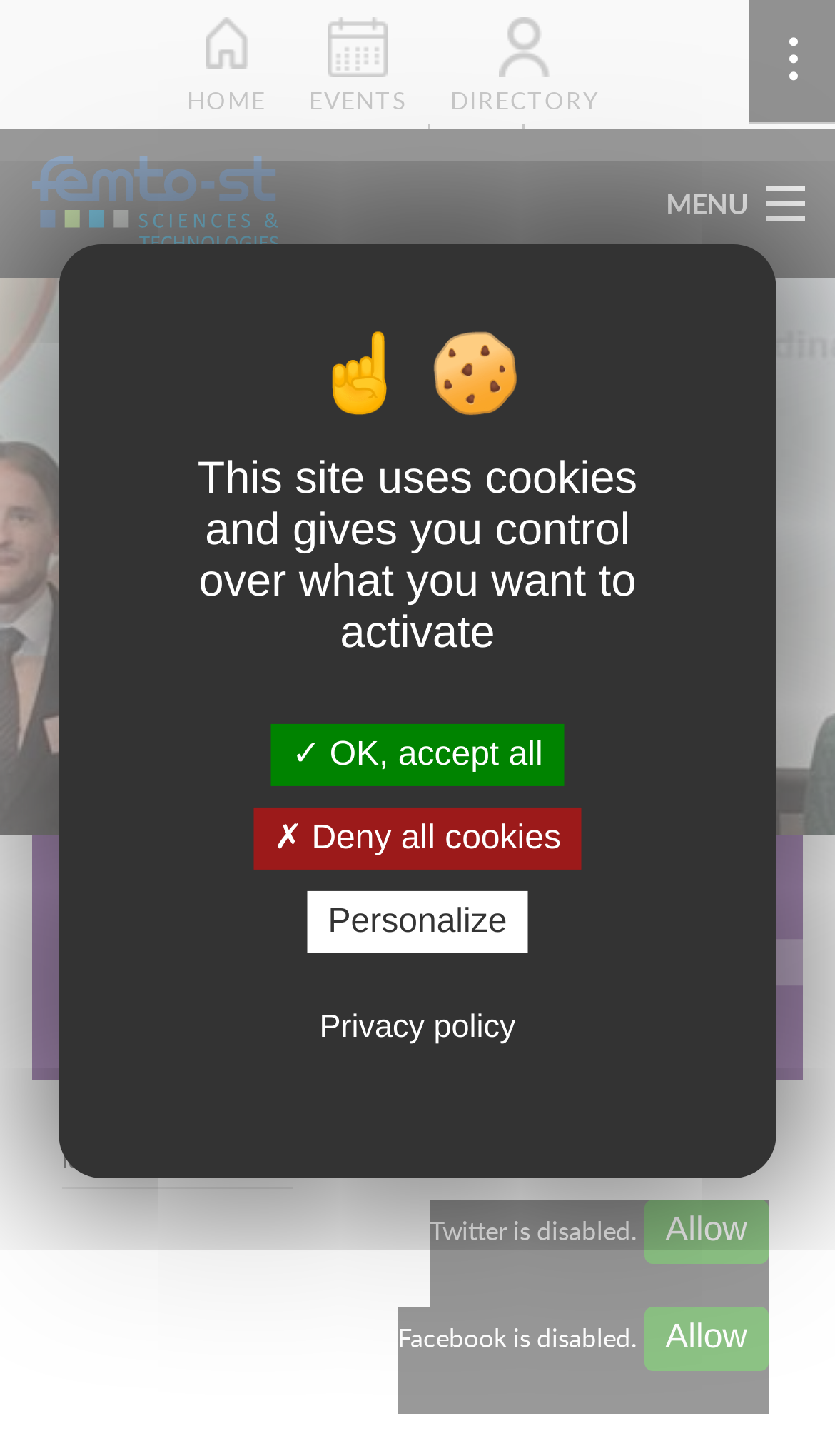Determine the bounding box coordinates for the element that should be clicked to follow this instruction: "Check the Twitter link". The coordinates should be given as four float numbers between 0 and 1, in the format [left, top, right, bottom].

[0.142, 0.101, 0.168, 0.133]